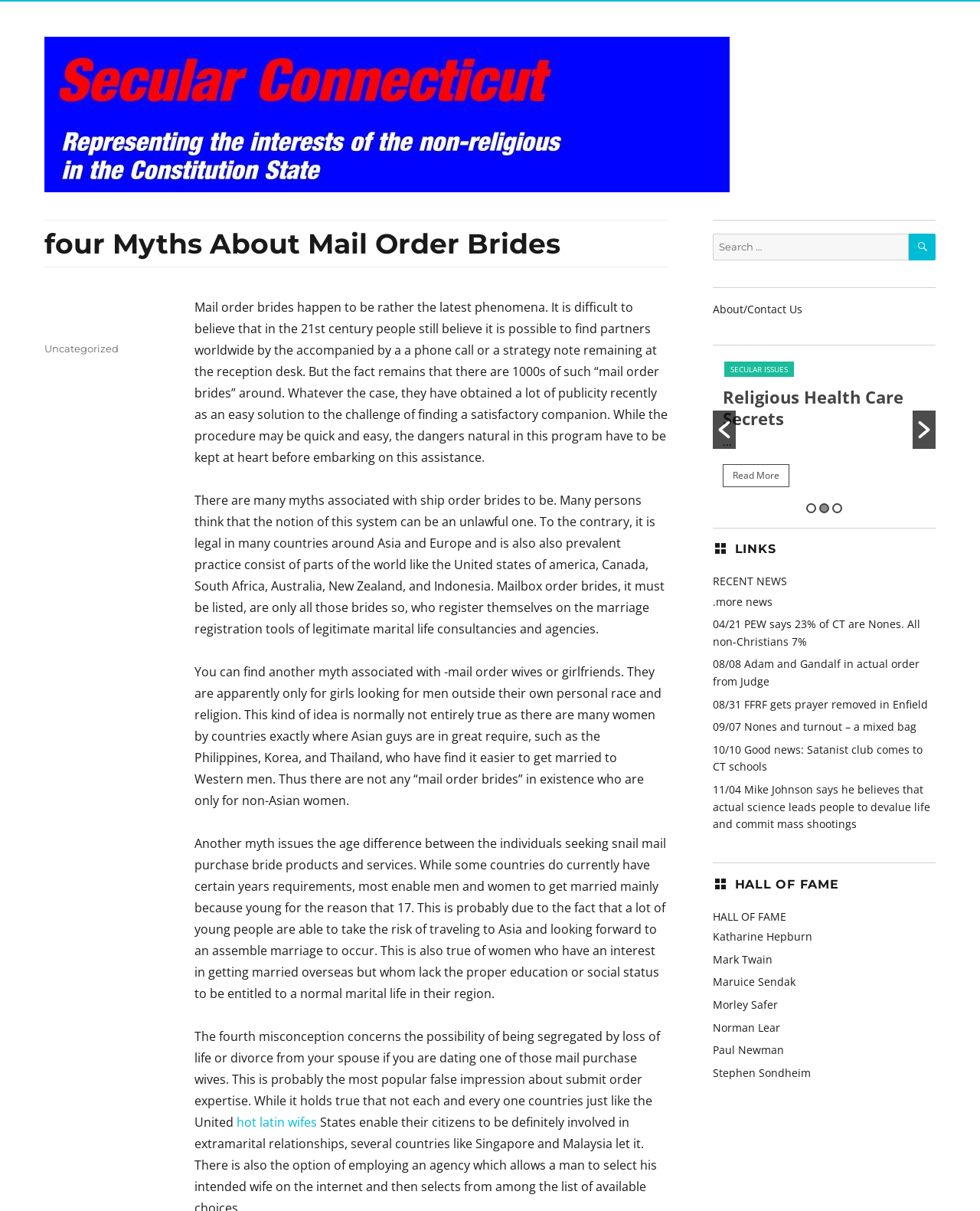Please identify the bounding box coordinates of the area that needs to be clicked to follow this instruction: "Learn more about Katharine Hepburn".

[0.727, 0.767, 0.829, 0.779]